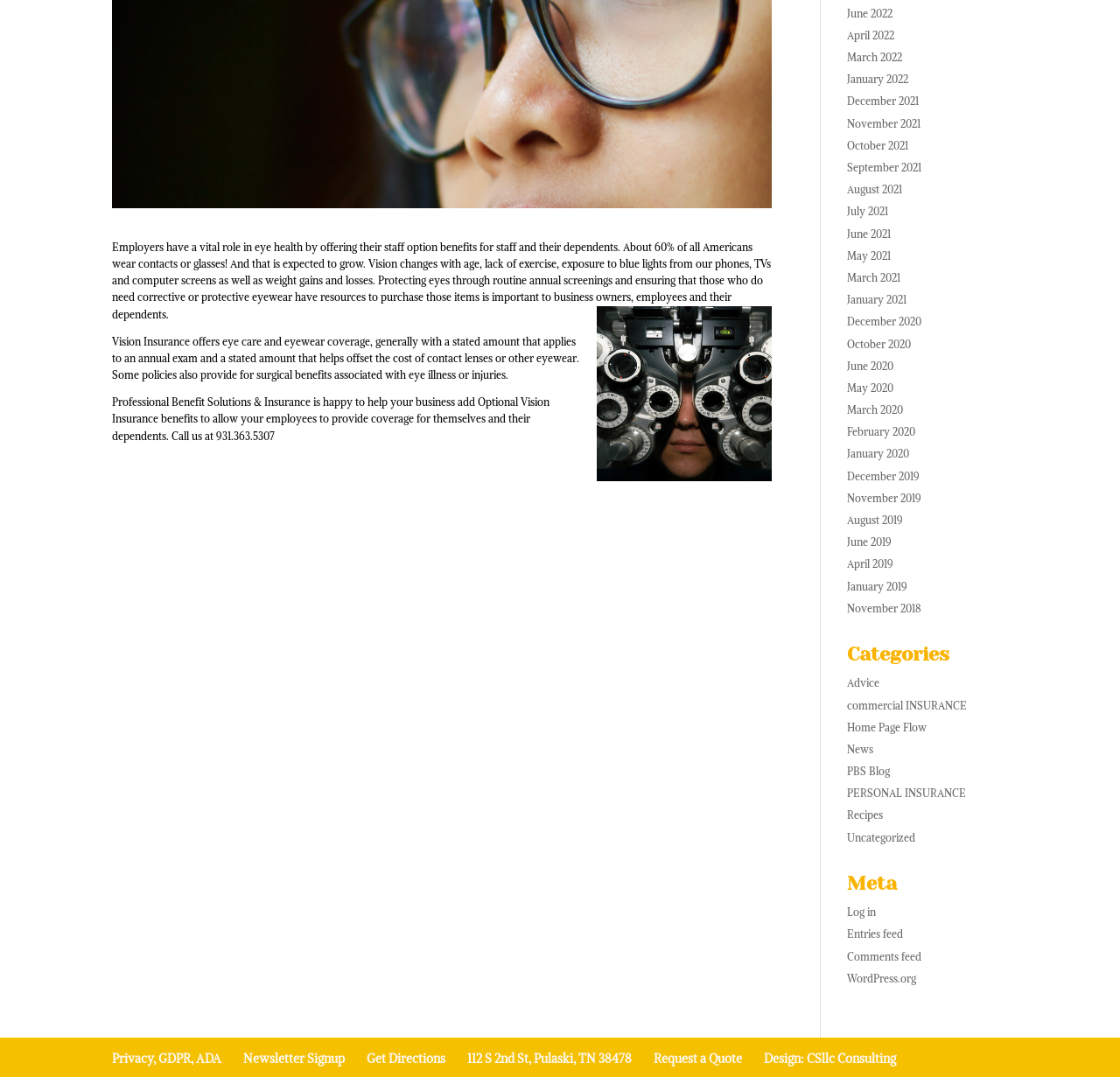Determine the bounding box coordinates of the UI element described by: "January 2019".

[0.756, 0.538, 0.81, 0.55]